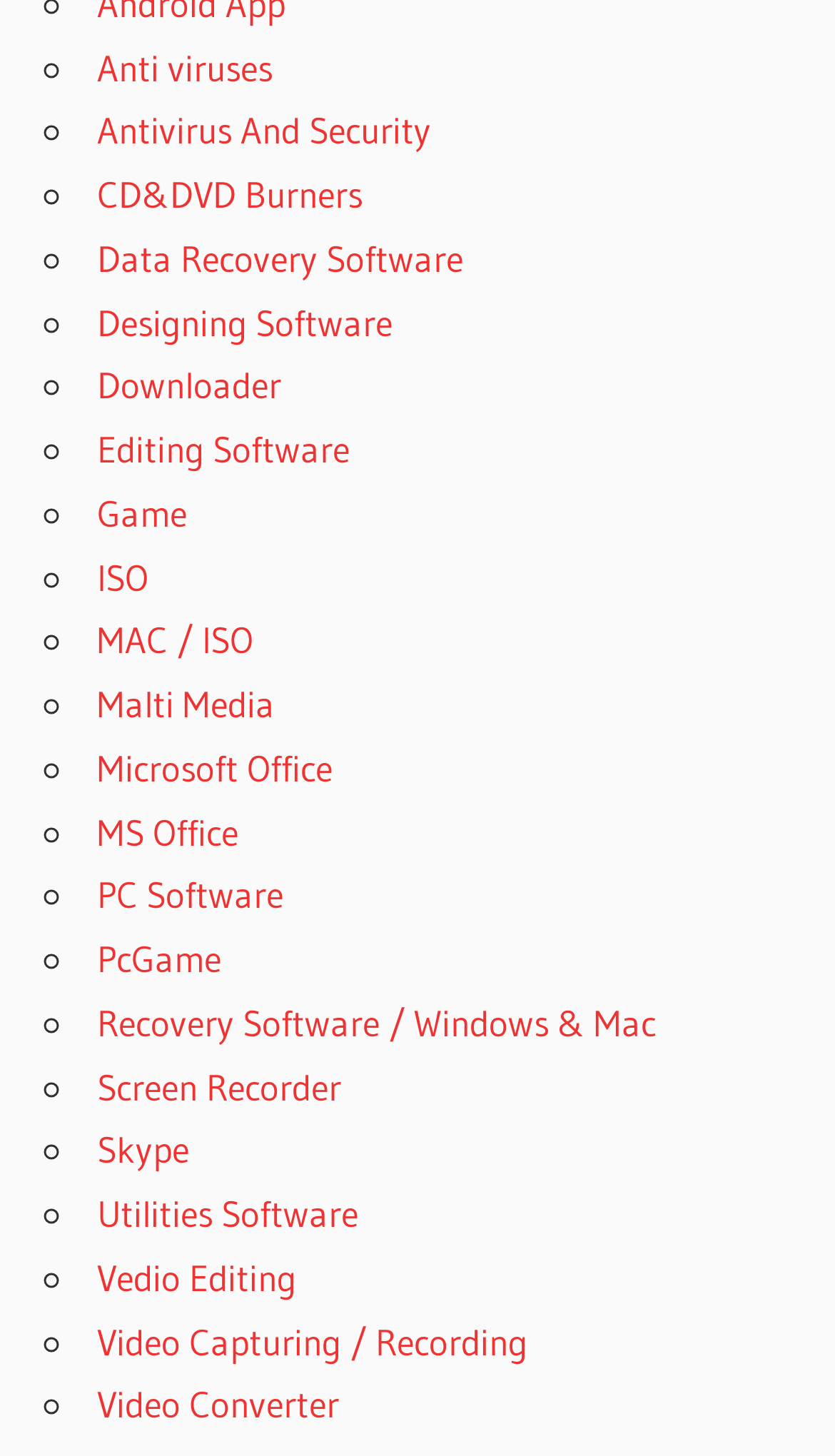With reference to the screenshot, provide a detailed response to the question below:
What is the purpose of the KMSPICO WINDOWS 10 ACTIVATOR DOWNLOAD 64 BIT FREE DOWNLOAD link?

The link is likely for downloading a software that can activate Windows 10 operating system. The purpose of this link is to provide users with a way to activate their Windows 10 operating system for free.